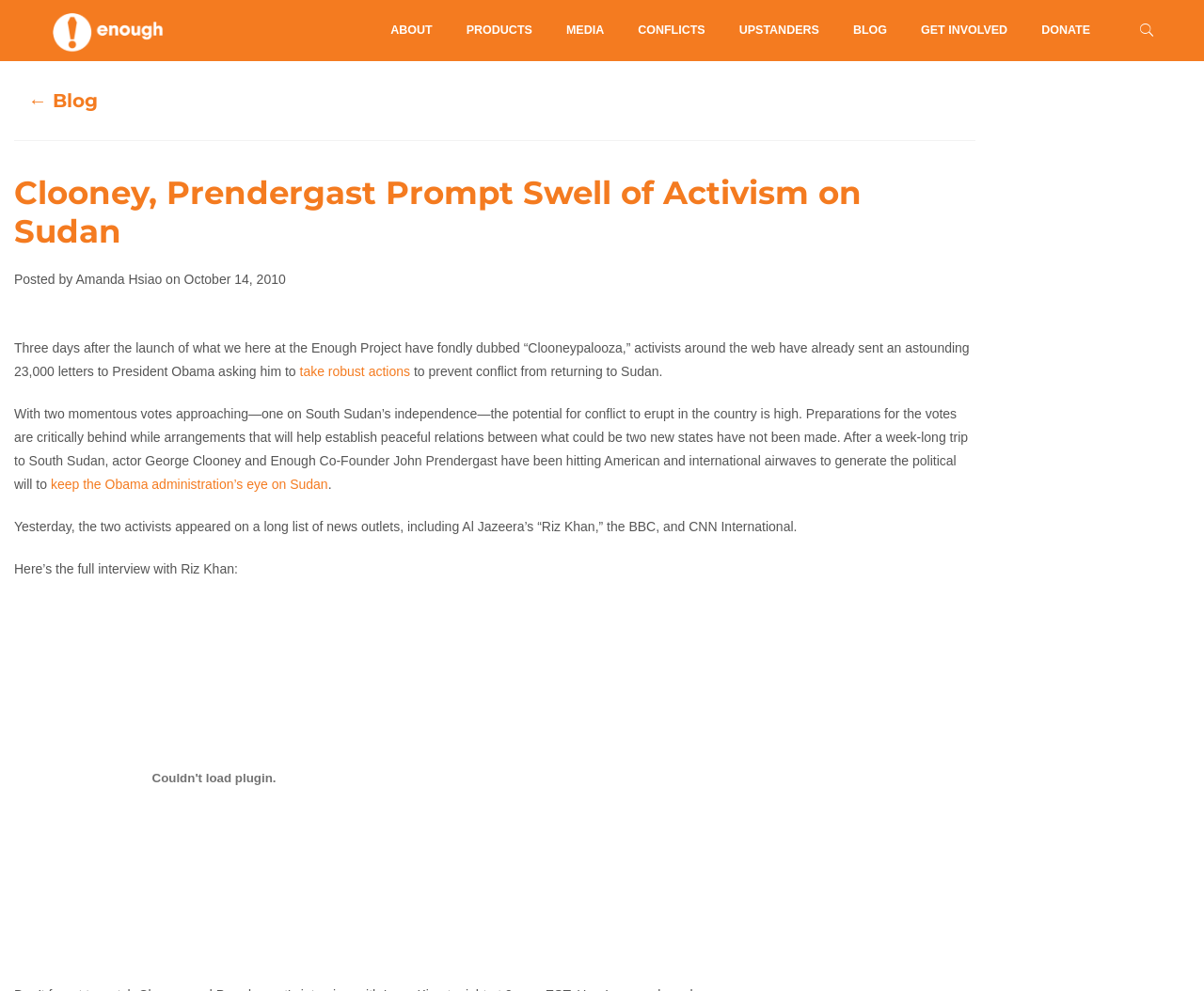What is the name of the actor who appeared on news outlets?
Could you please answer the question thoroughly and with as much detail as possible?

I found the answer by reading the text in the blog post, which mentions 'After a week-long trip to South Sudan, actor George Clooney and Enough Co-Founder John Prendergast have been hitting American and international airwaves...'.